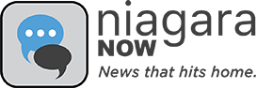Respond with a single word or phrase for the following question: 
What does the logo of 'niagara NOW' represent?

Communication and engagement